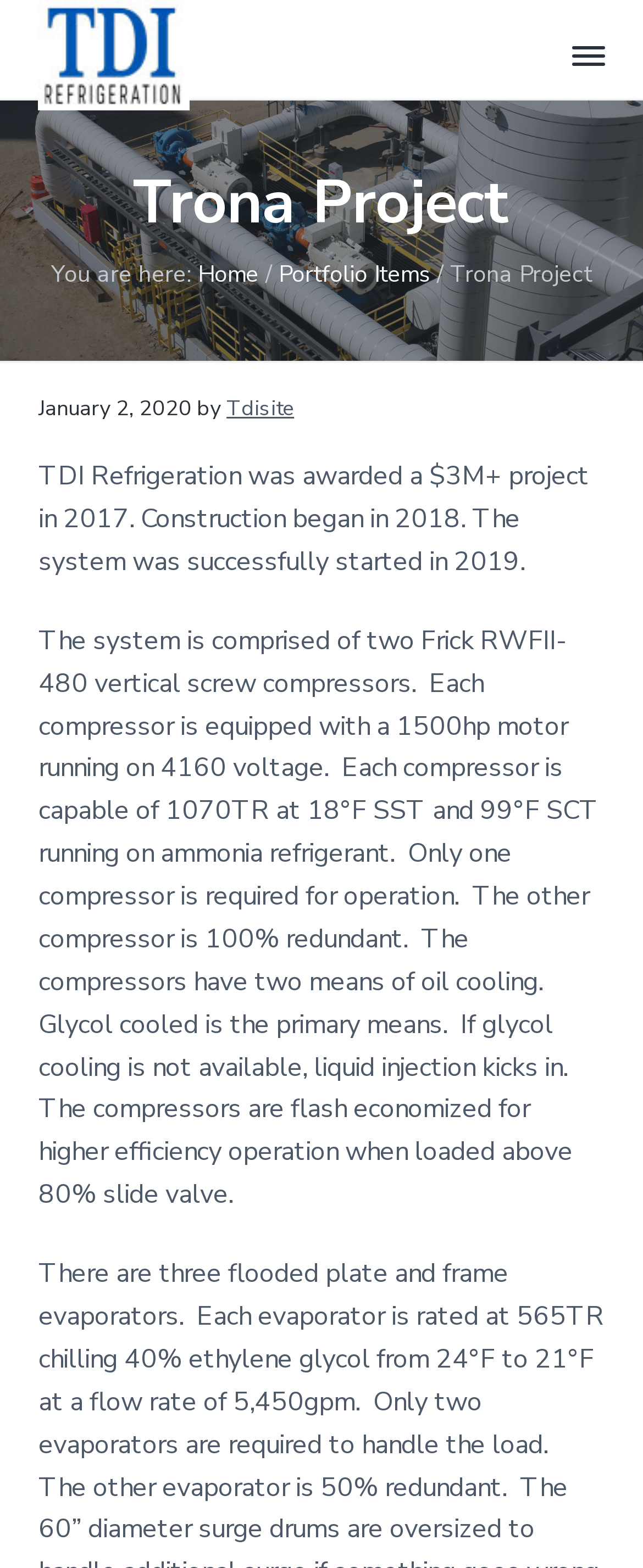Provide the bounding box coordinates for the UI element described in this sentence: "Portfolio Items". The coordinates should be four float values between 0 and 1, i.e., [left, top, right, bottom].

[0.433, 0.165, 0.669, 0.185]